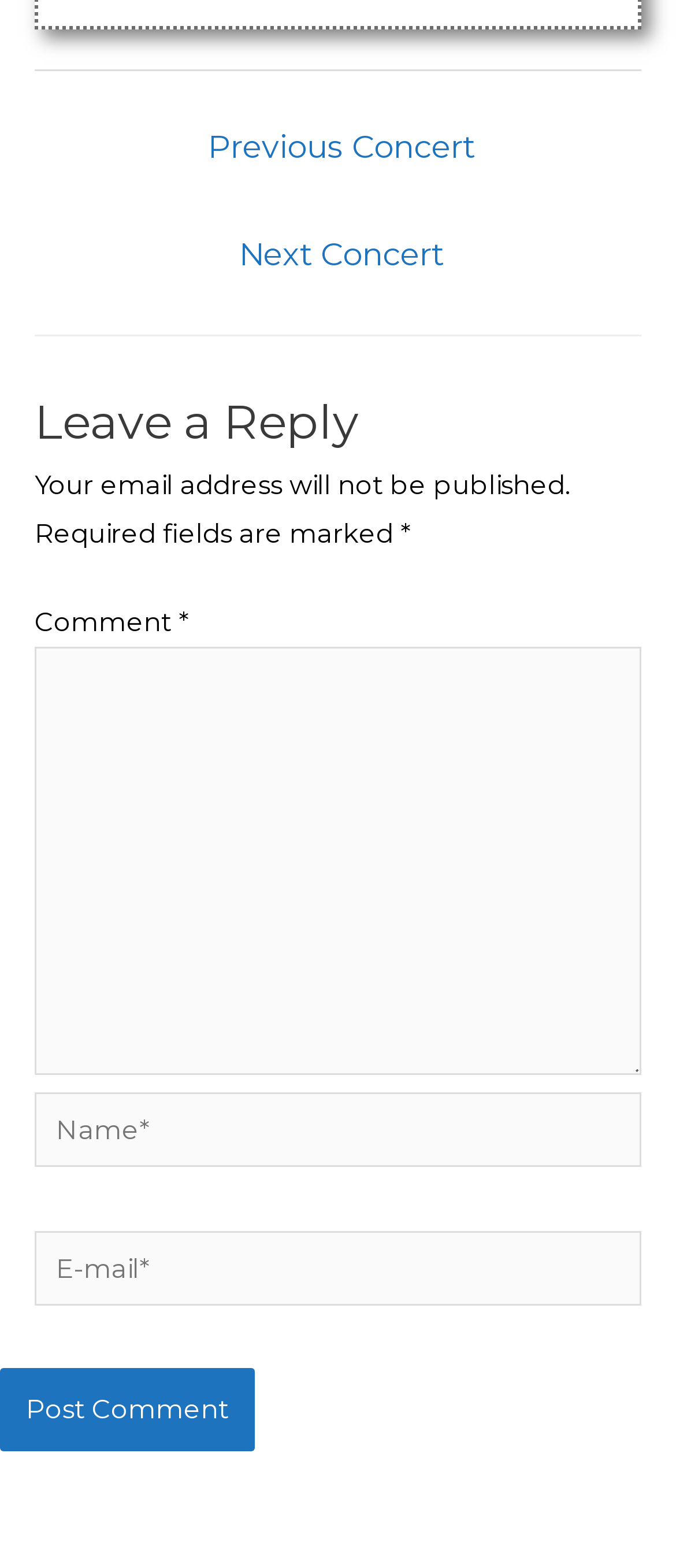Provide a thorough and detailed response to the question by examining the image: 
How many text fields are there for entering information?

The webpage has three text fields: one for entering a comment, one for entering a name, and one for entering an email address.